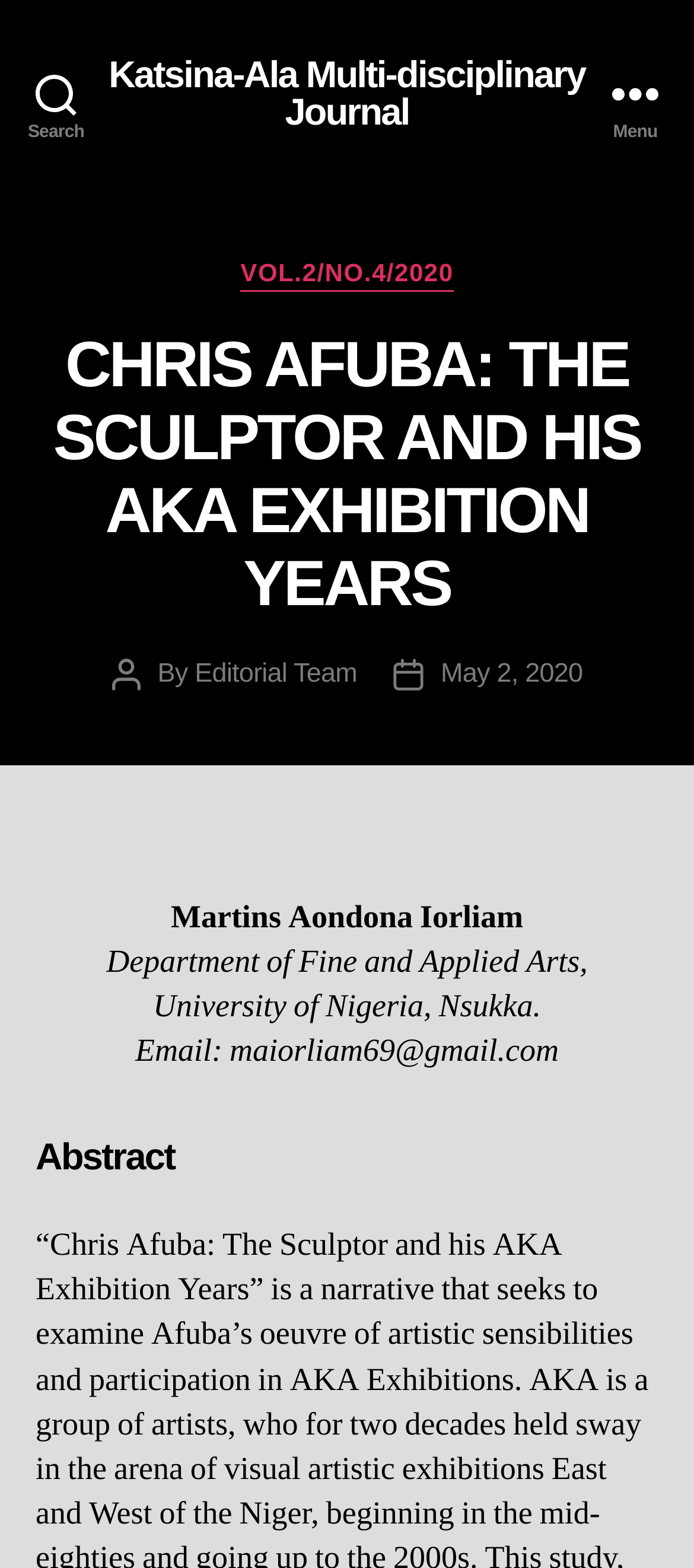Locate the headline of the webpage and generate its content.

CHRIS AFUBA: THE SCULPTOR AND HIS AKA EXHIBITION YEARS